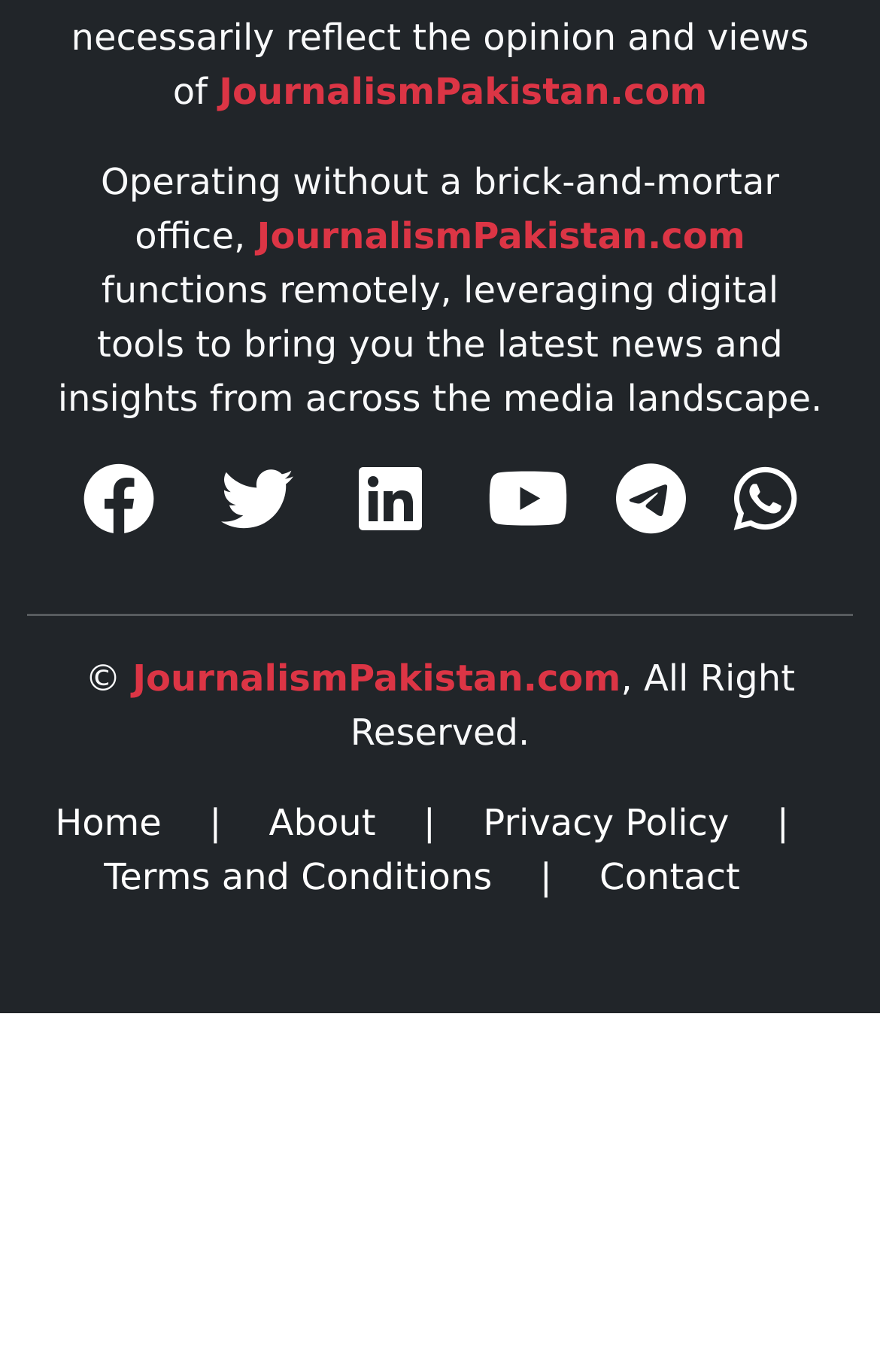Locate the bounding box coordinates of the area to click to fulfill this instruction: "check Privacy Policy". The bounding box should be presented as four float numbers between 0 and 1, in the order [left, top, right, bottom].

[0.549, 0.583, 0.87, 0.614]